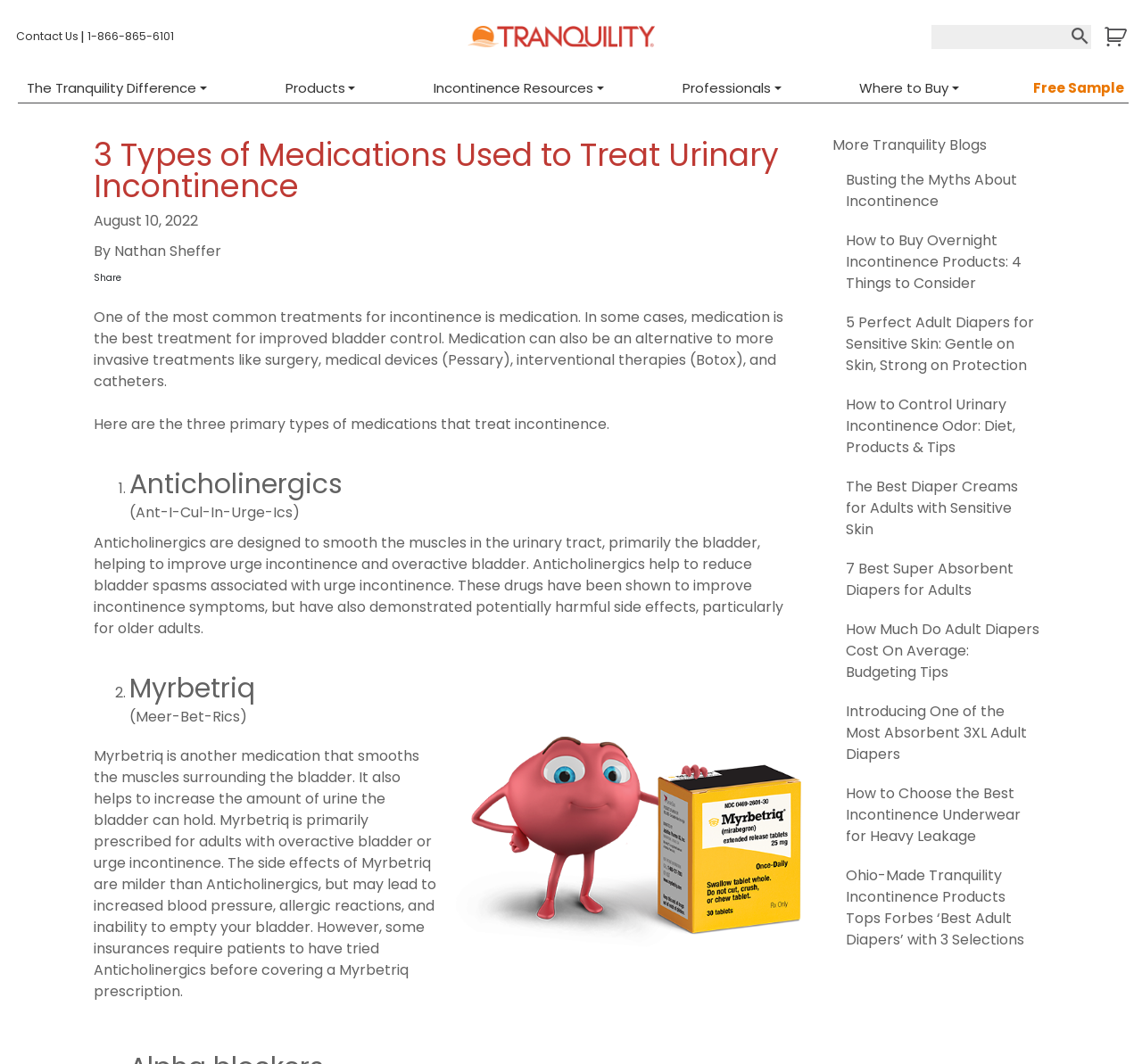Identify the bounding box coordinates of the part that should be clicked to carry out this instruction: "Contact us".

[0.014, 0.027, 0.07, 0.042]